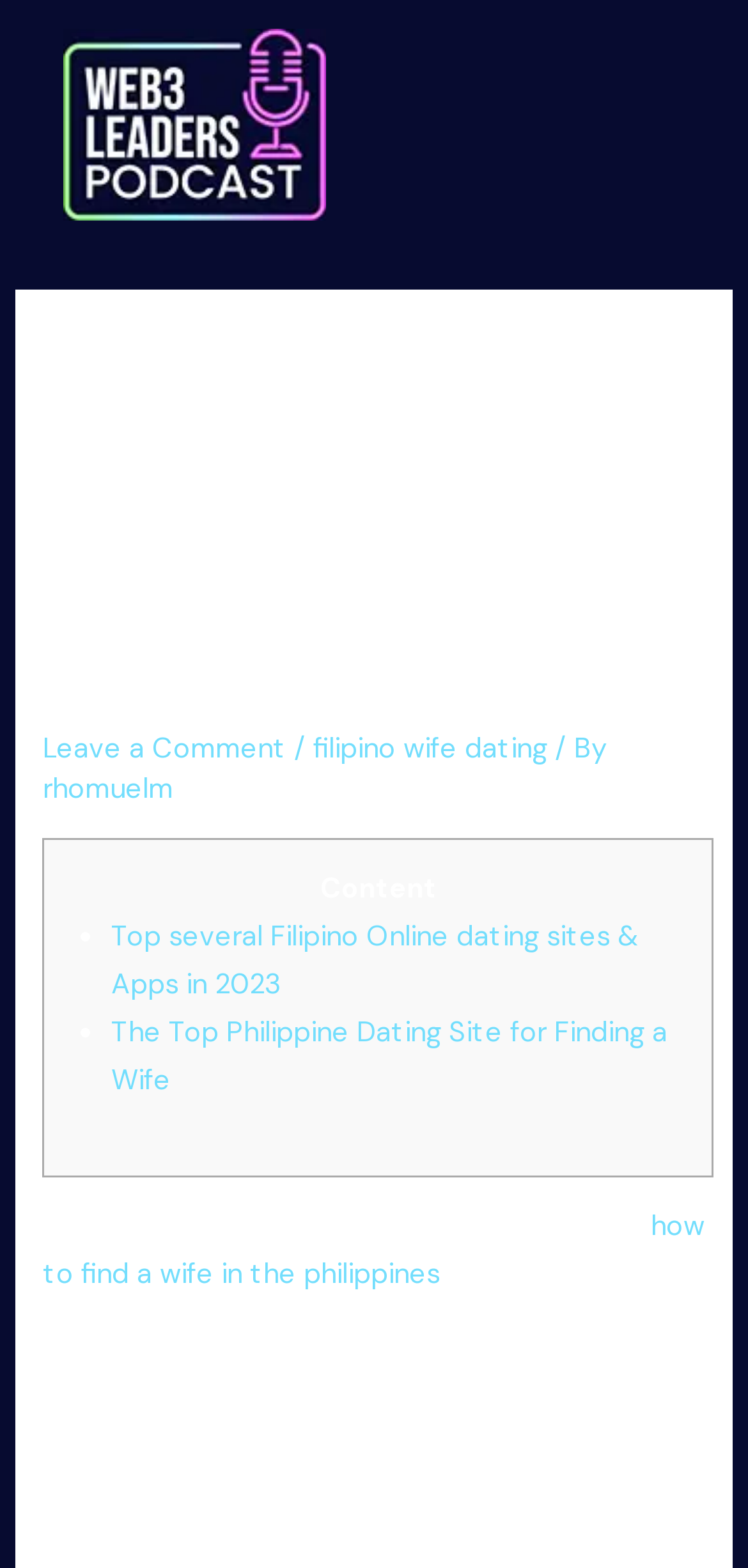Provide the bounding box coordinates, formatted as (top-left x, top-left y, bottom-right x, bottom-right y), with all values being floating point numbers between 0 and 1. Identify the bounding box of the UI element that matches the description: rhomuelm

[0.058, 0.492, 0.232, 0.515]